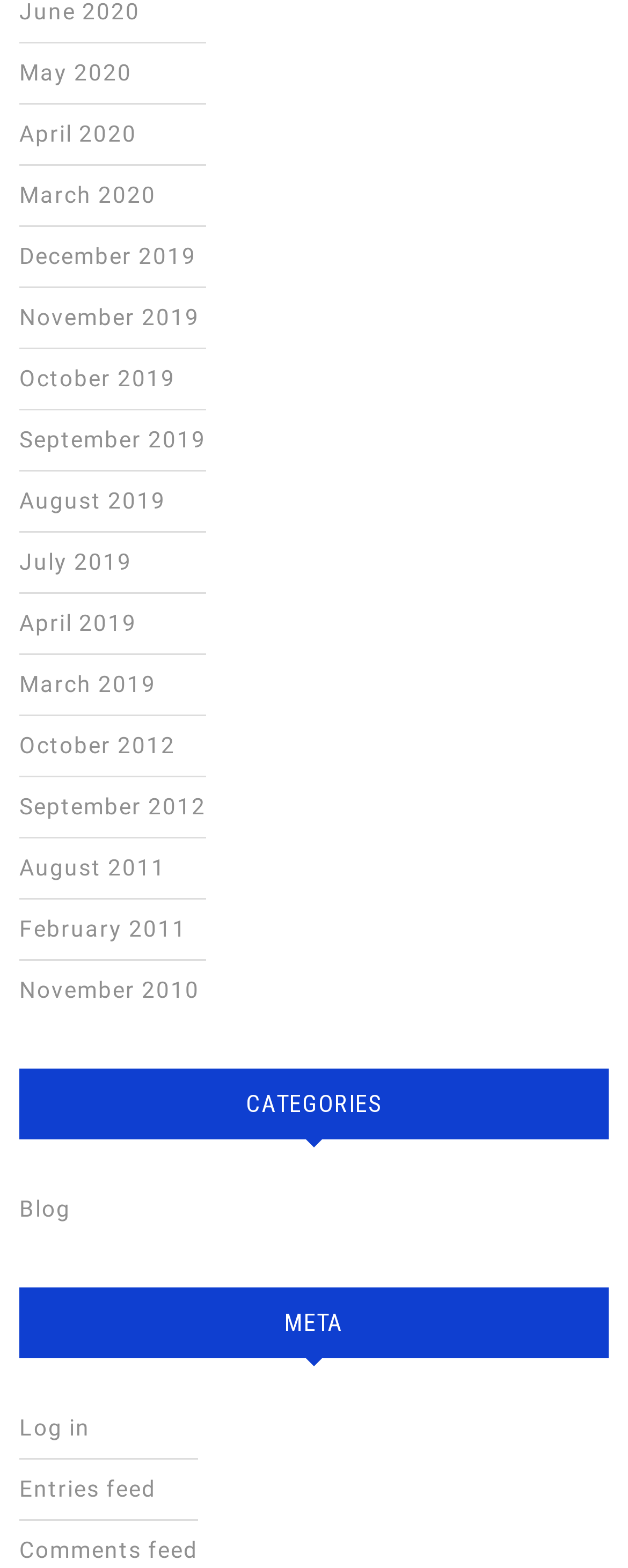Identify the bounding box coordinates of the section to be clicked to complete the task described by the following instruction: "Check the contacts page". The coordinates should be four float numbers between 0 and 1, formatted as [left, top, right, bottom].

None